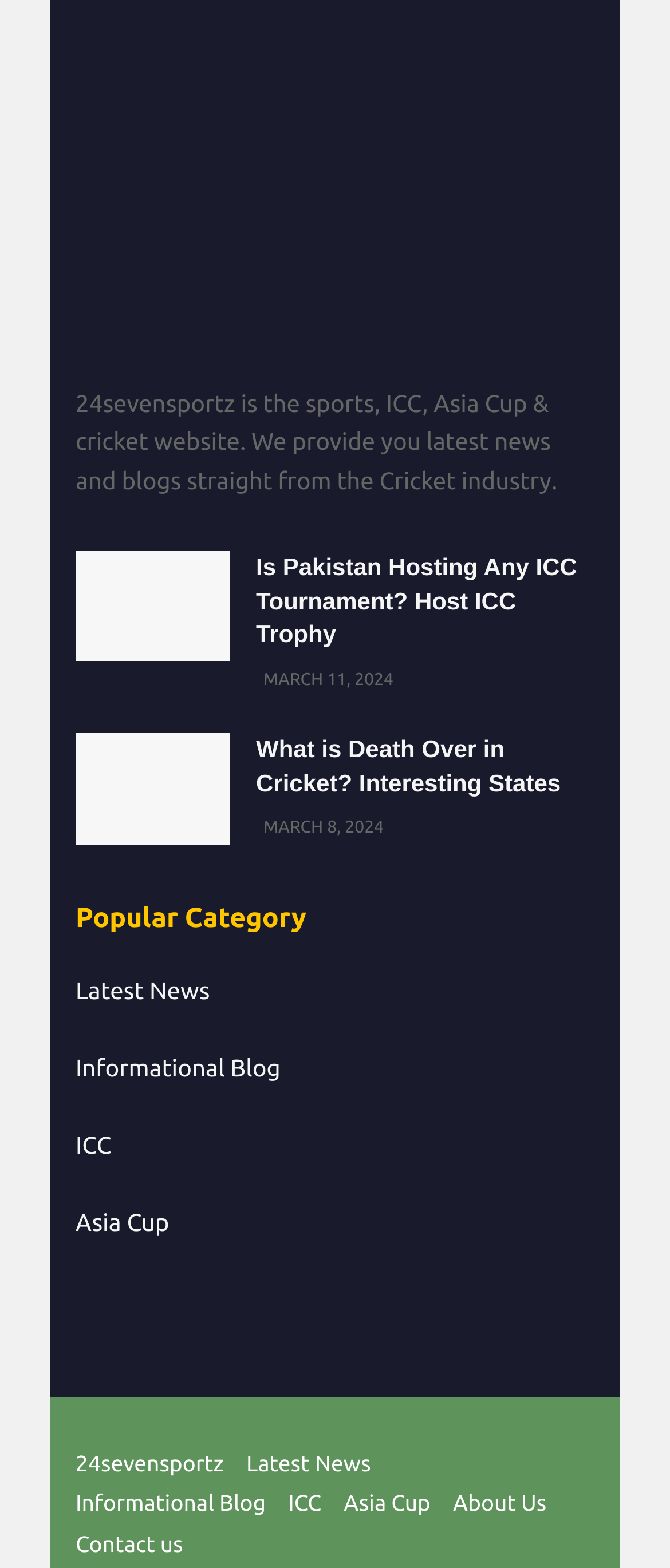Can you identify the bounding box coordinates of the clickable region needed to carry out this instruction: 'Visit 'Asia Cup' page'? The coordinates should be four float numbers within the range of 0 to 1, stated as [left, top, right, bottom].

[0.113, 0.77, 0.253, 0.788]